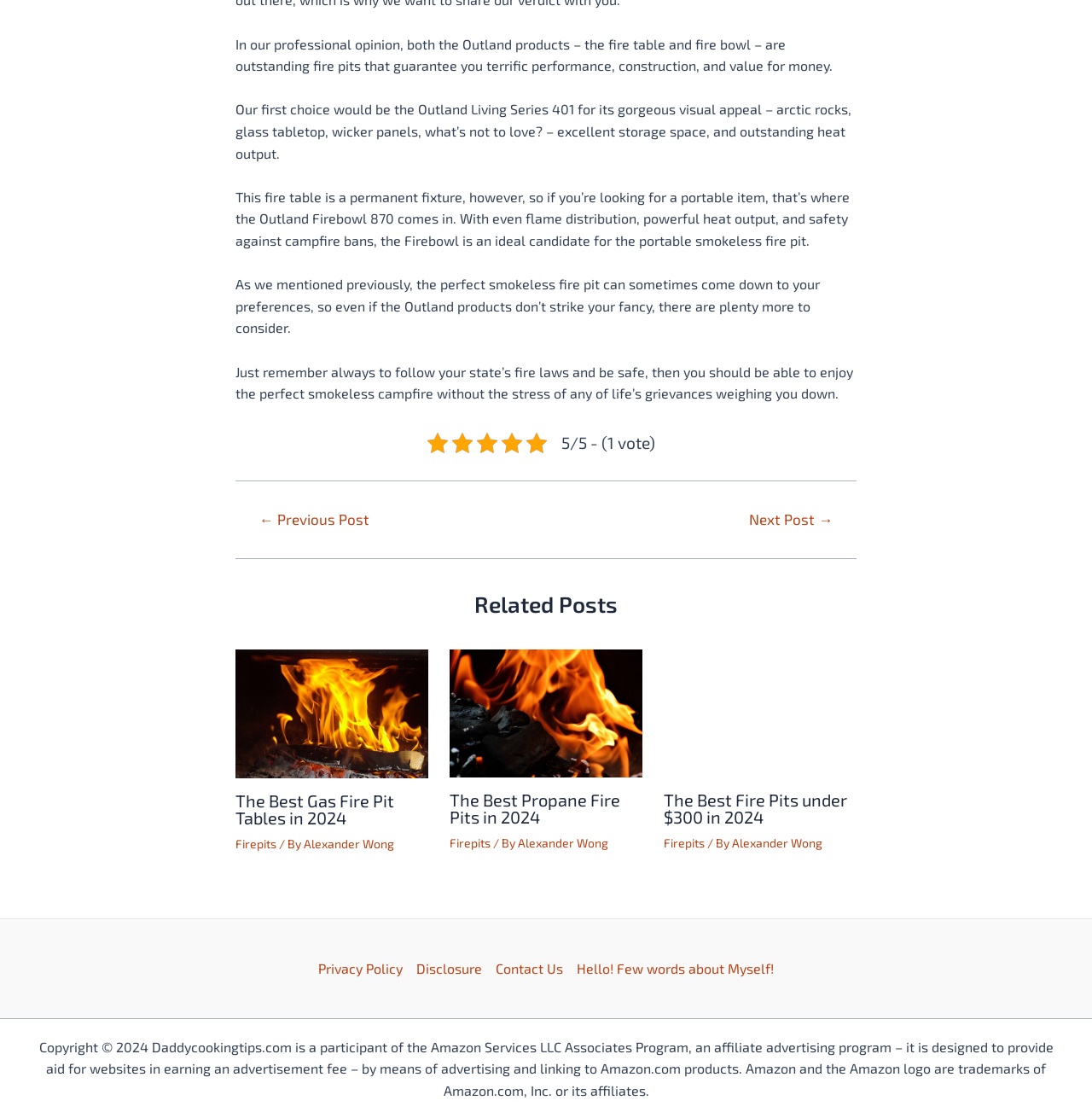What is the topic of the webpage?
Give a comprehensive and detailed explanation for the question.

I analyzed the content of the webpage and found that it is discussing fire pits, including reviews and recommendations of different products.